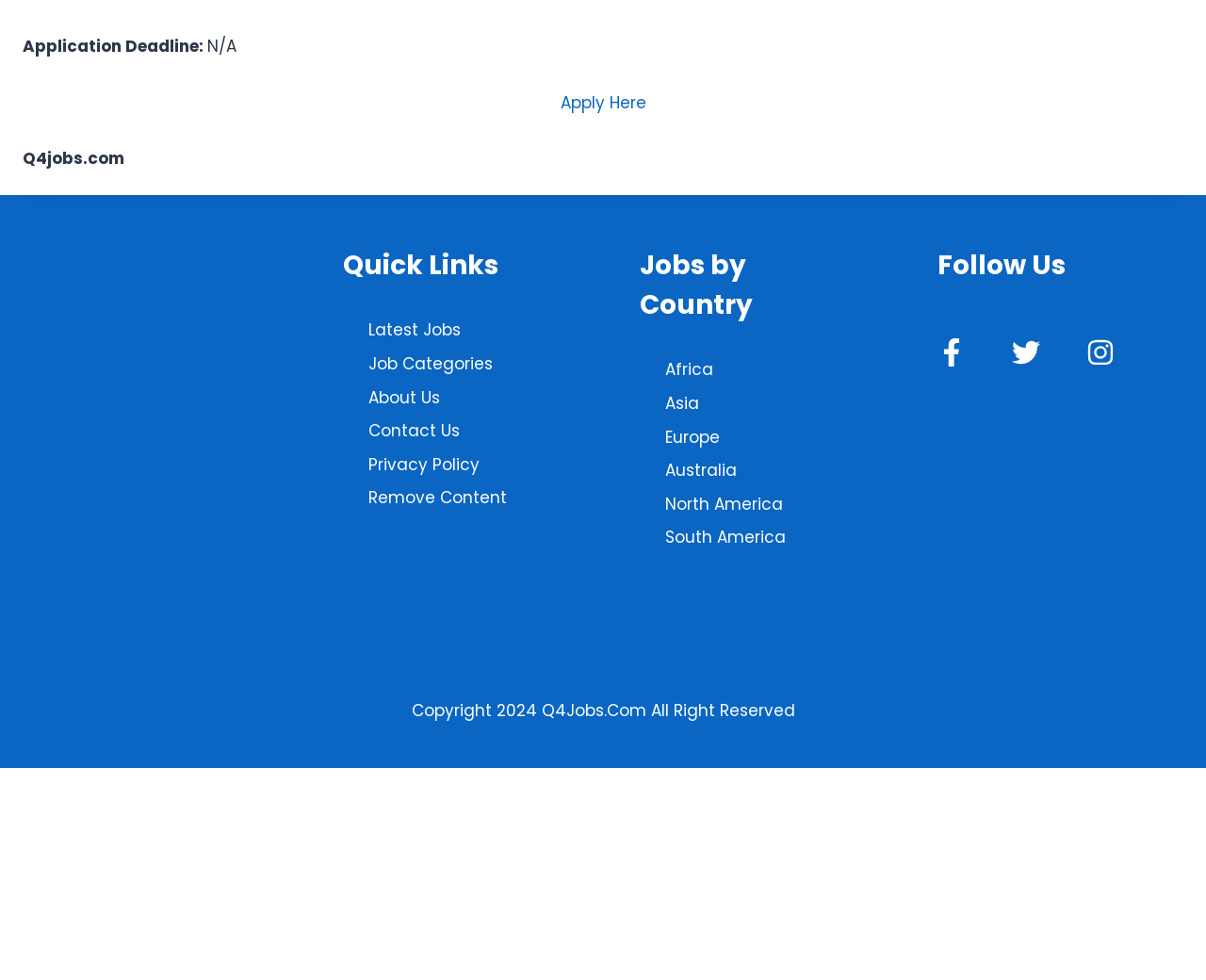Can you specify the bounding box coordinates for the region that should be clicked to fulfill this instruction: "Learn about the company".

[0.284, 0.391, 0.364, 0.42]